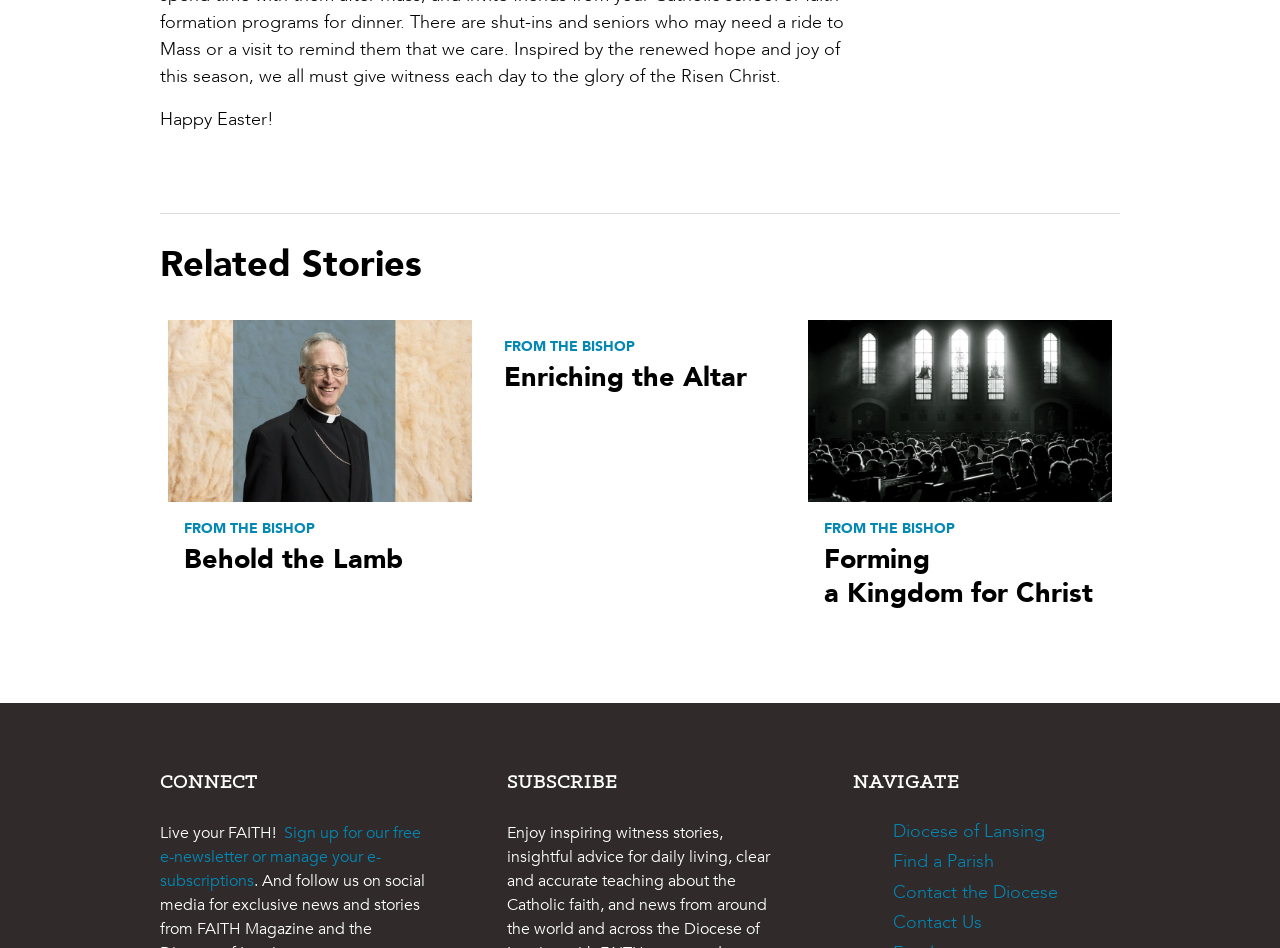What is the purpose of the 'CONNECT' section?
Using the image, answer in one word or phrase.

To connect with the diocese